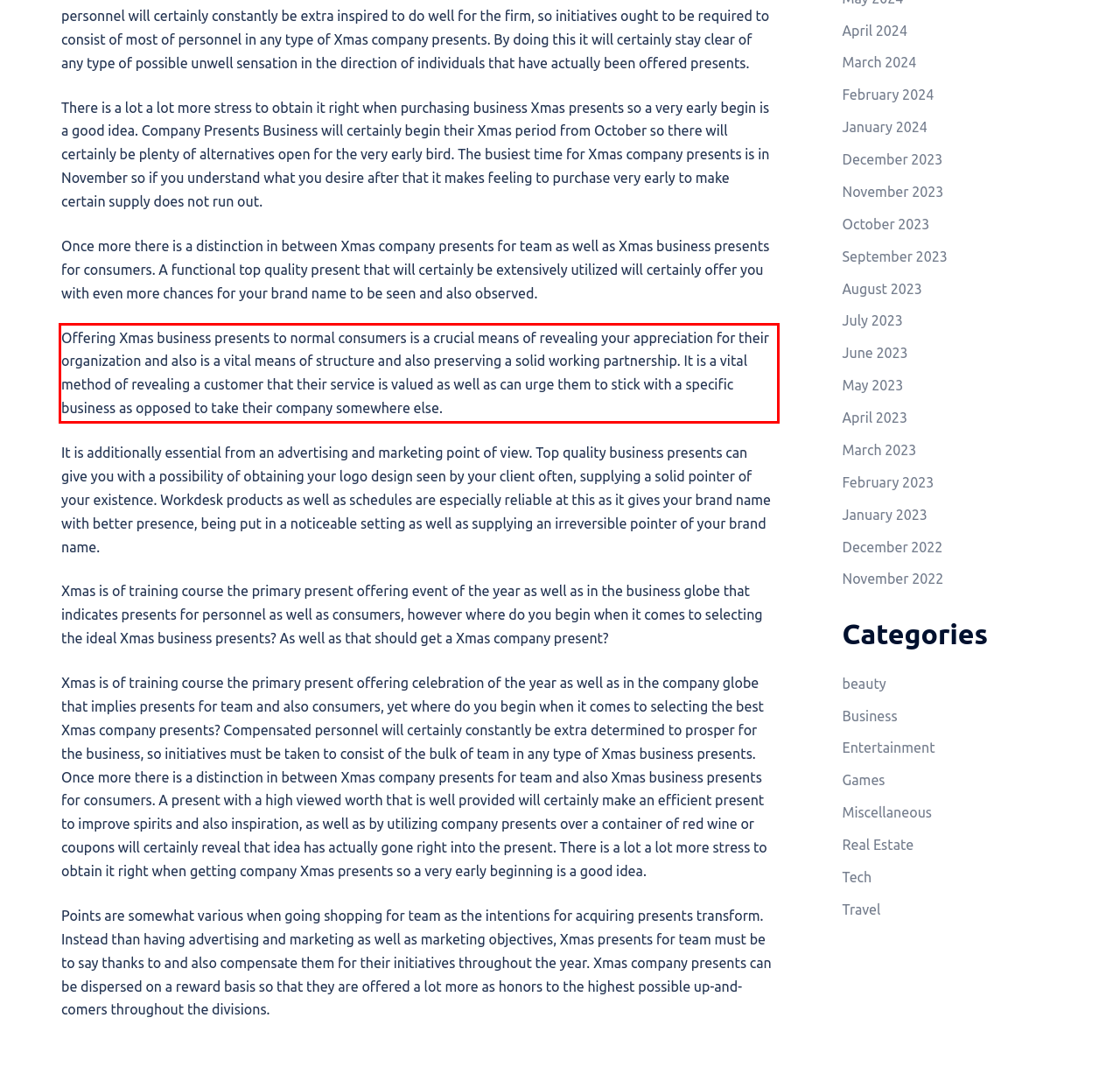Please analyze the screenshot of a webpage and extract the text content within the red bounding box using OCR.

Offering Xmas business presents to normal consumers is a crucial means of revealing your appreciation for their organization and also is a vital means of structure and also preserving a solid working partnership. It is a vital method of revealing a customer that their service is valued as well as can urge them to stick with a specific business as opposed to take their company somewhere else.